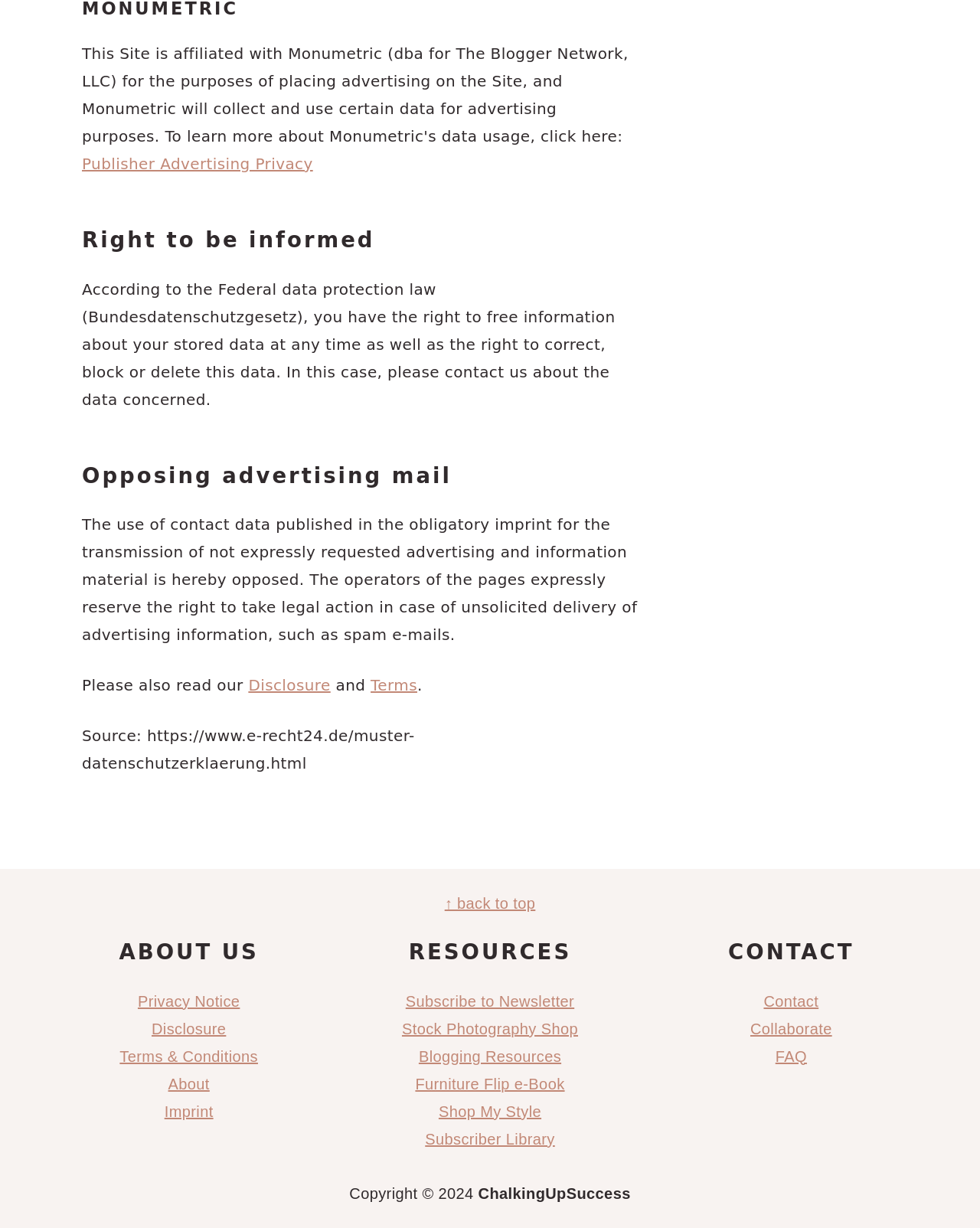Please find and report the bounding box coordinates of the element to click in order to perform the following action: "Click on 'Publisher Advertising Privacy'". The coordinates should be expressed as four float numbers between 0 and 1, in the format [left, top, right, bottom].

[0.084, 0.126, 0.319, 0.141]